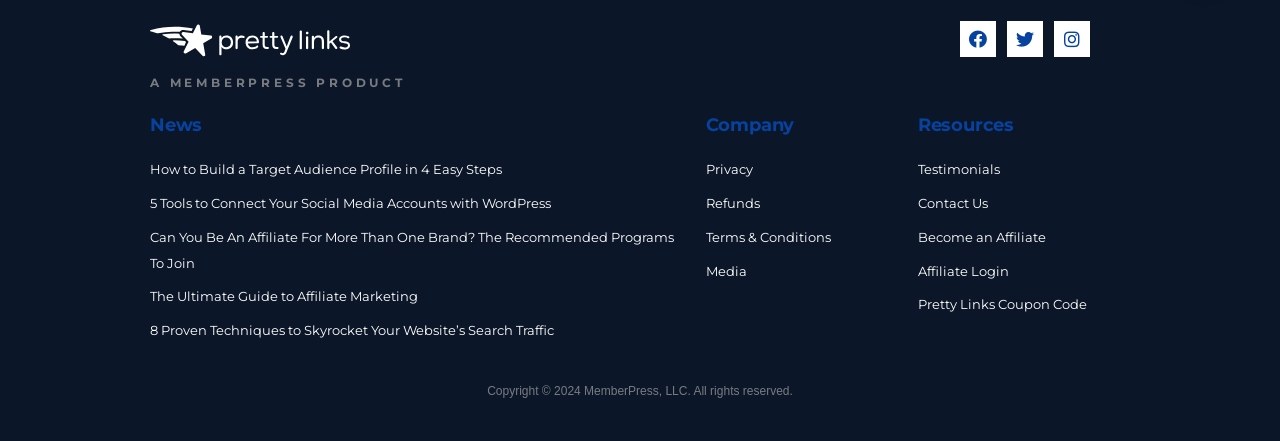Use the details in the image to answer the question thoroughly: 
How many social media links are present?

In the top-right section of the webpage, there are three social media links represented by icons, which are Facebook, Twitter, and LinkedIn respectively.